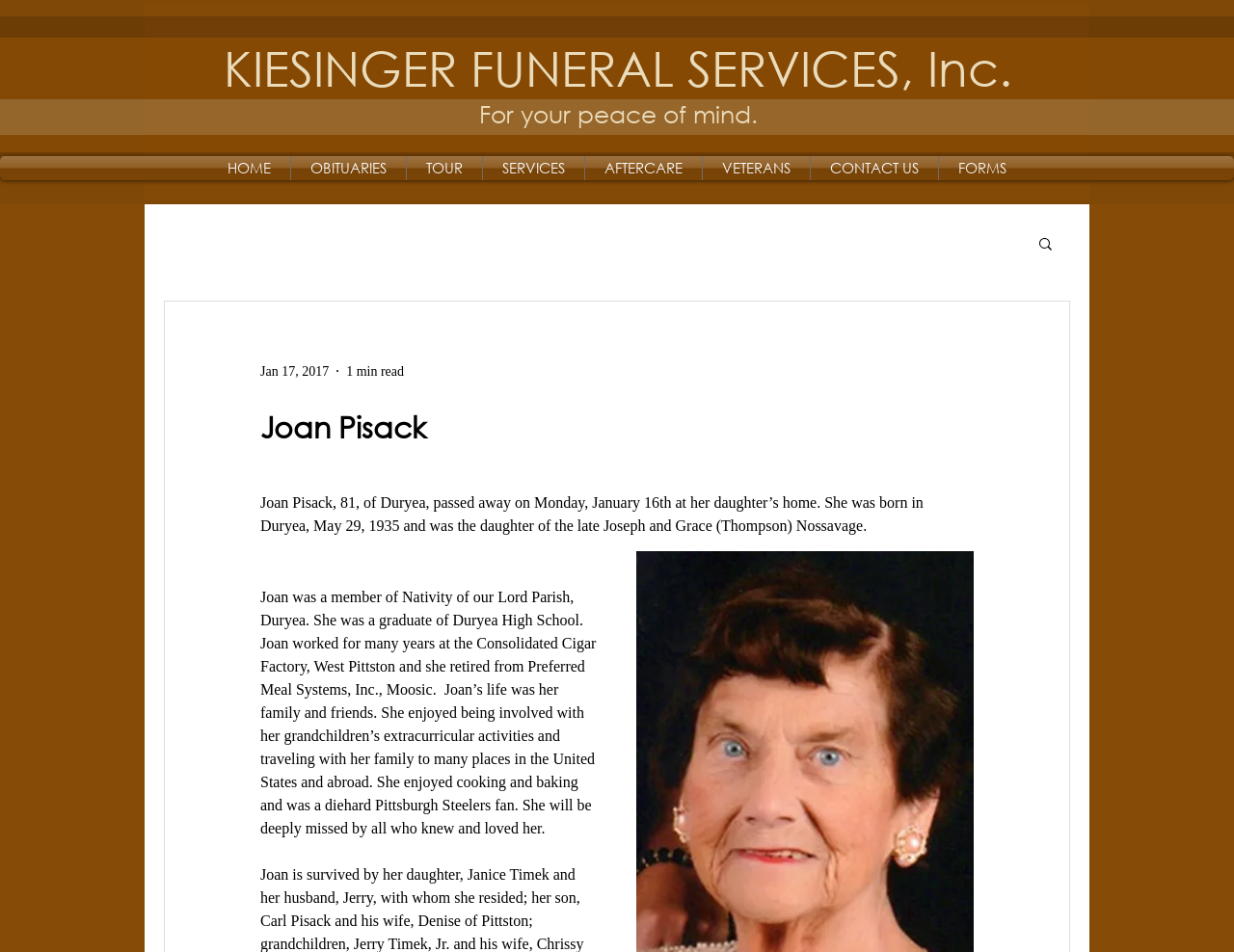Please specify the bounding box coordinates of the area that should be clicked to accomplish the following instruction: "View OBITUARIES". The coordinates should consist of four float numbers between 0 and 1, i.e., [left, top, right, bottom].

[0.236, 0.164, 0.329, 0.189]